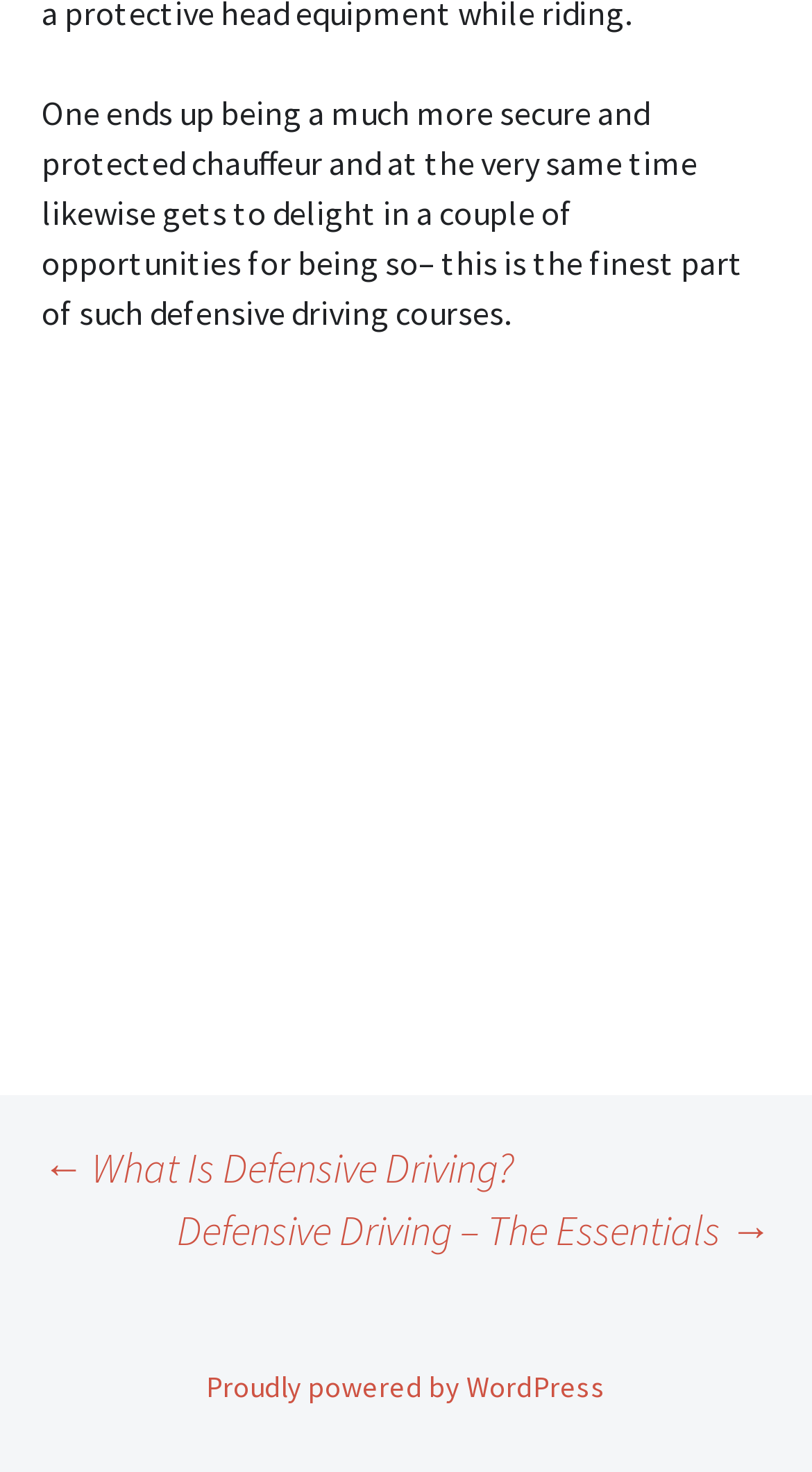Find the bounding box of the element with the following description: "← What Is Defensive Driving?". The coordinates must be four float numbers between 0 and 1, formatted as [left, top, right, bottom].

[0.051, 0.775, 0.633, 0.81]